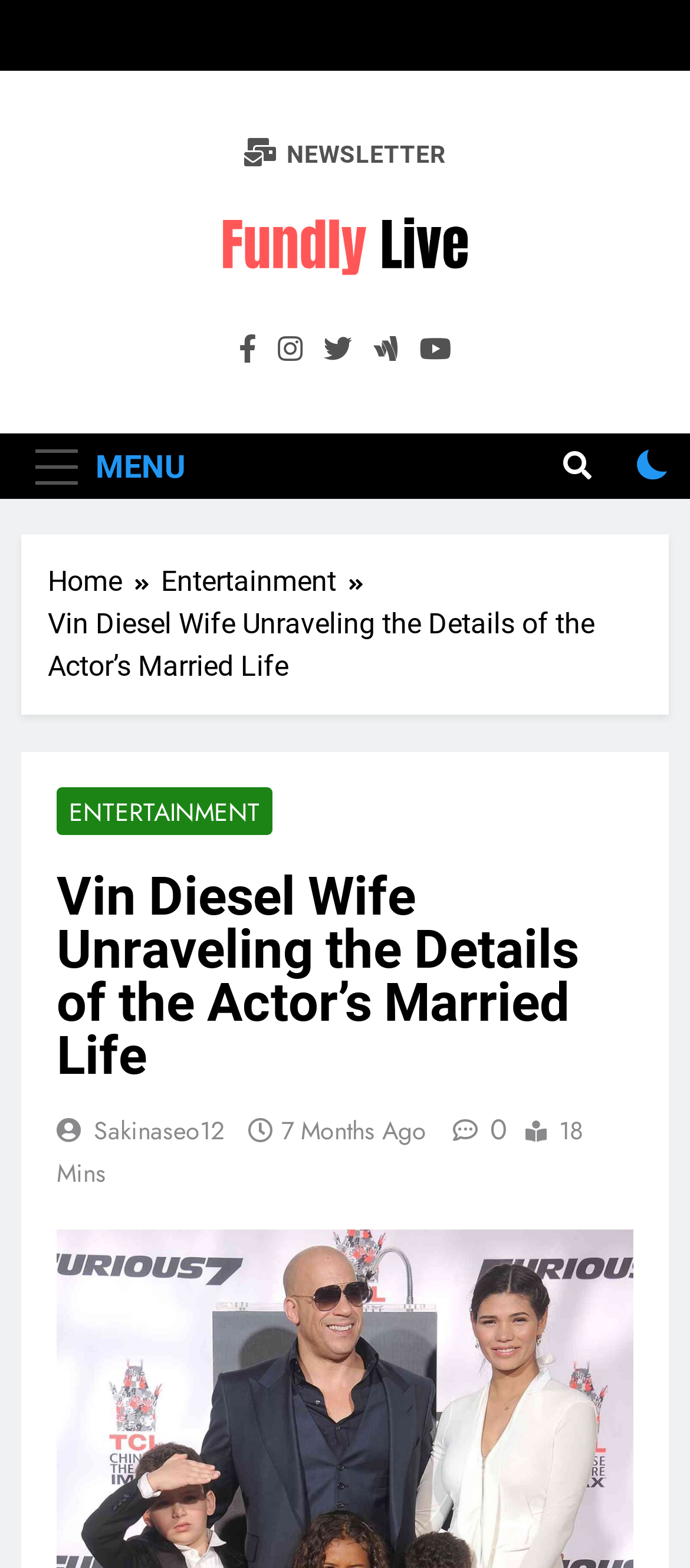Please find the main title text of this webpage.

Vin Diesel Wife Unraveling the Details of the Actor’s Married Life